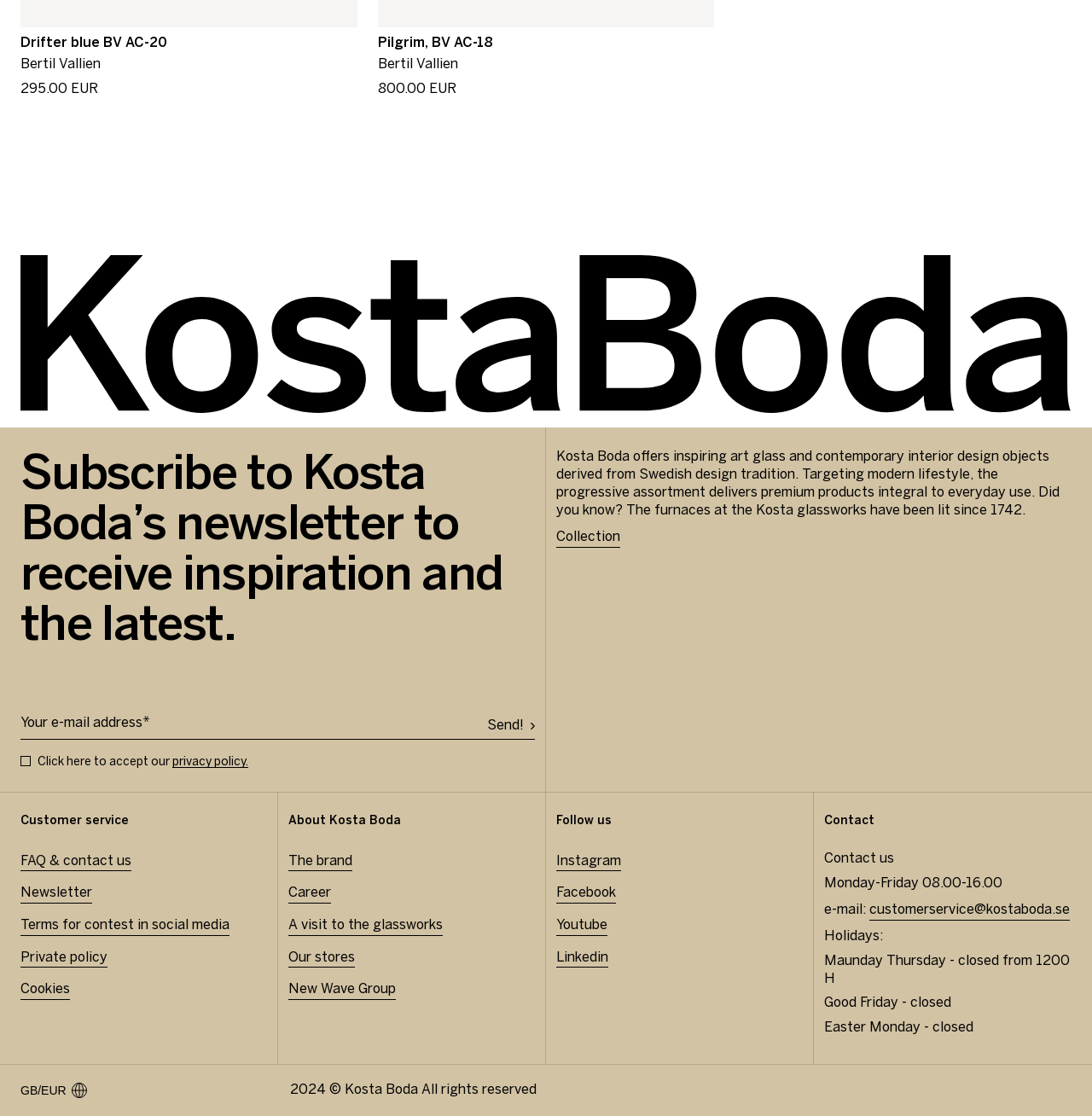Please locate the bounding box coordinates for the element that should be clicked to achieve the following instruction: "Follow Kosta Boda on Instagram". Ensure the coordinates are given as four float numbers between 0 and 1, i.e., [left, top, right, bottom].

[0.509, 0.761, 0.569, 0.781]